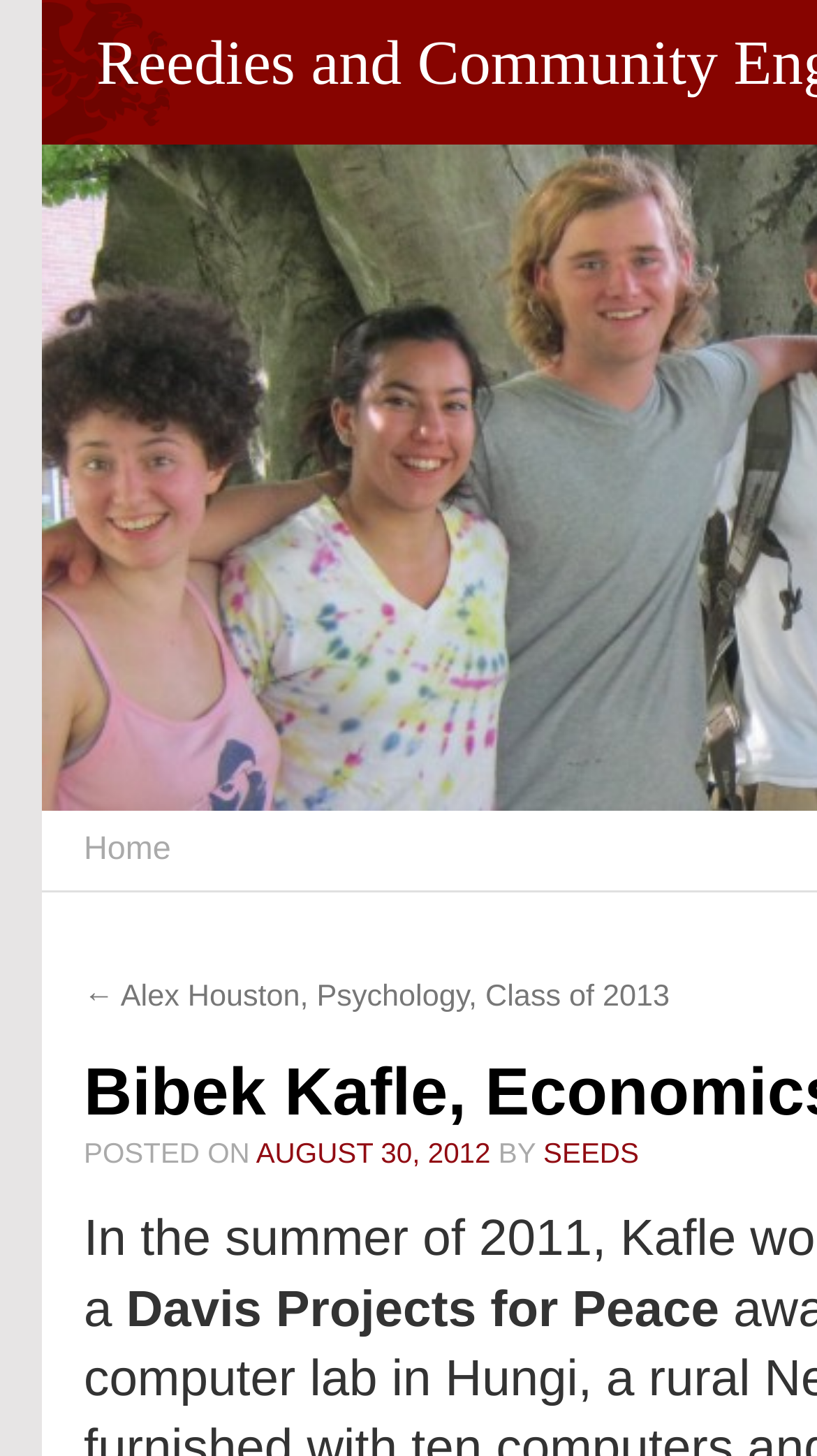Bounding box coordinates should be provided in the format (top-left x, top-left y, bottom-right x, bottom-right y) with all values between 0 and 1. Identify the bounding box for this UI element: Skip to content

[0.1, 0.555, 0.164, 0.719]